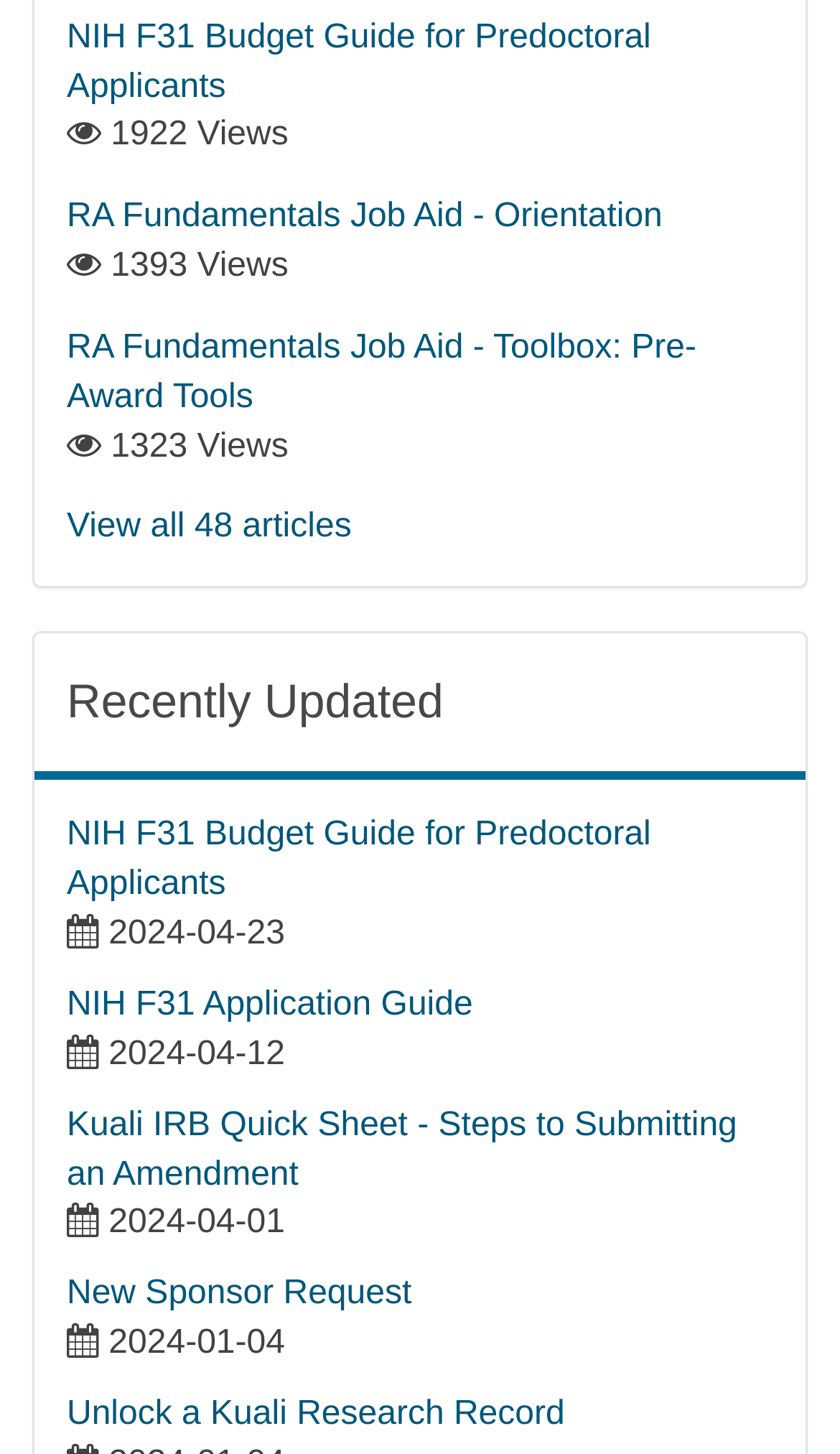Determine the bounding box coordinates for the area that should be clicked to carry out the following instruction: "Unlock a Kuali Research Record".

[0.079, 0.96, 0.672, 0.985]